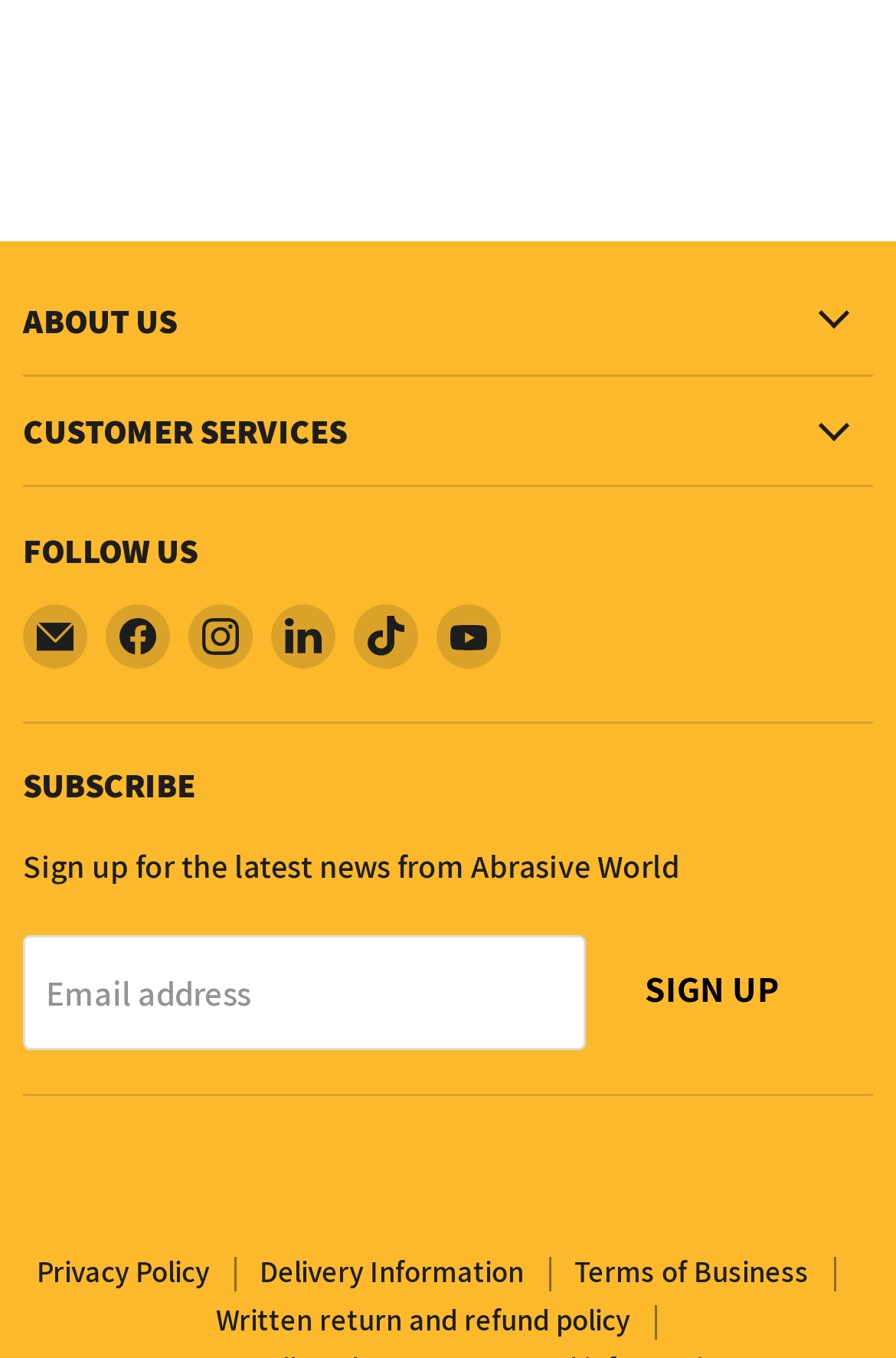Given the element description Email Abrasives world, identify the bounding box coordinates for the UI element on the webpage screenshot. The format should be (top-left x, top-left y, bottom-right x, bottom-right y), with values between 0 and 1.

[0.026, 0.706, 0.097, 0.753]